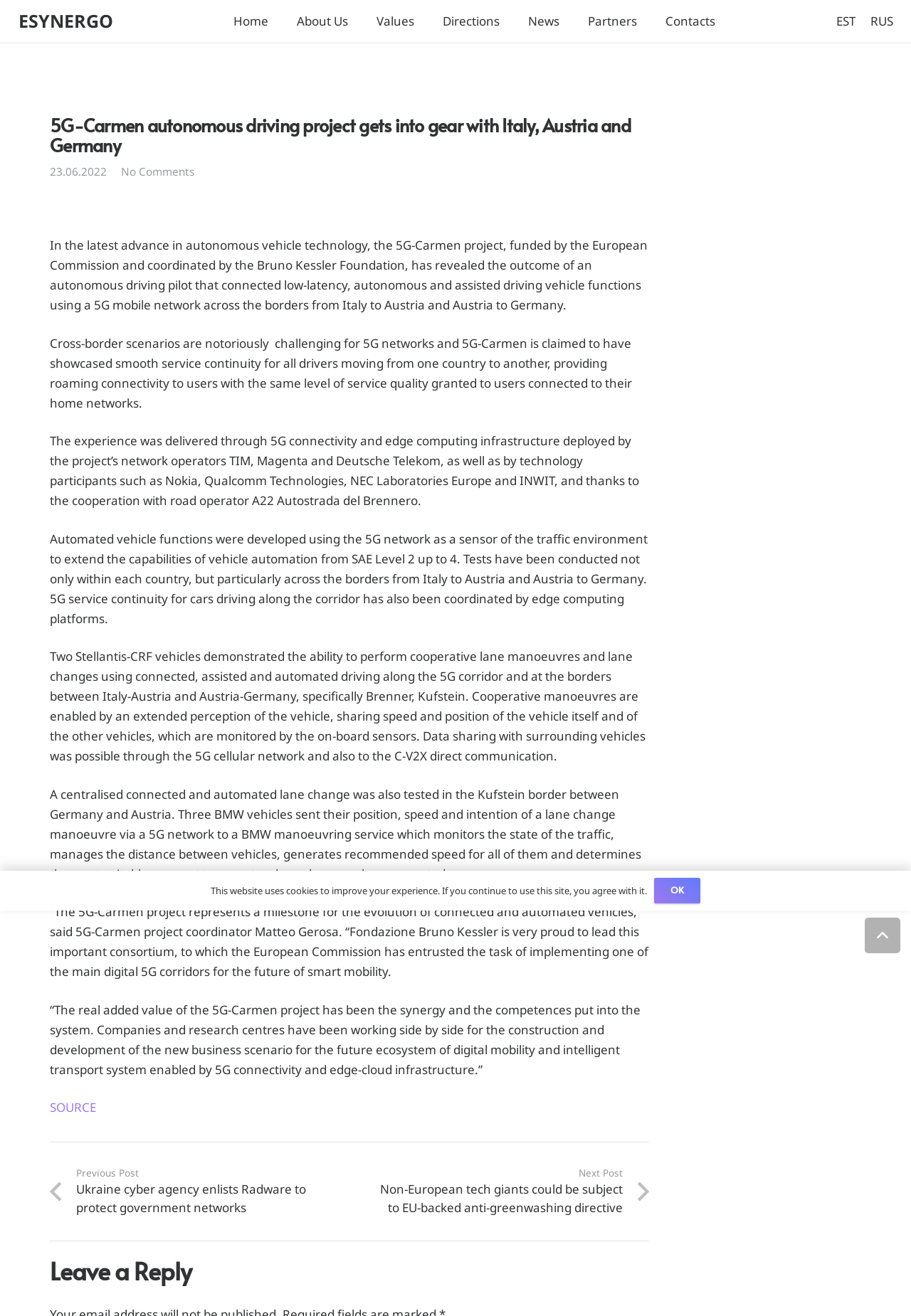Locate the bounding box coordinates of the clickable part needed for the task: "Click the 'SOURCE' link".

[0.055, 0.835, 0.105, 0.848]